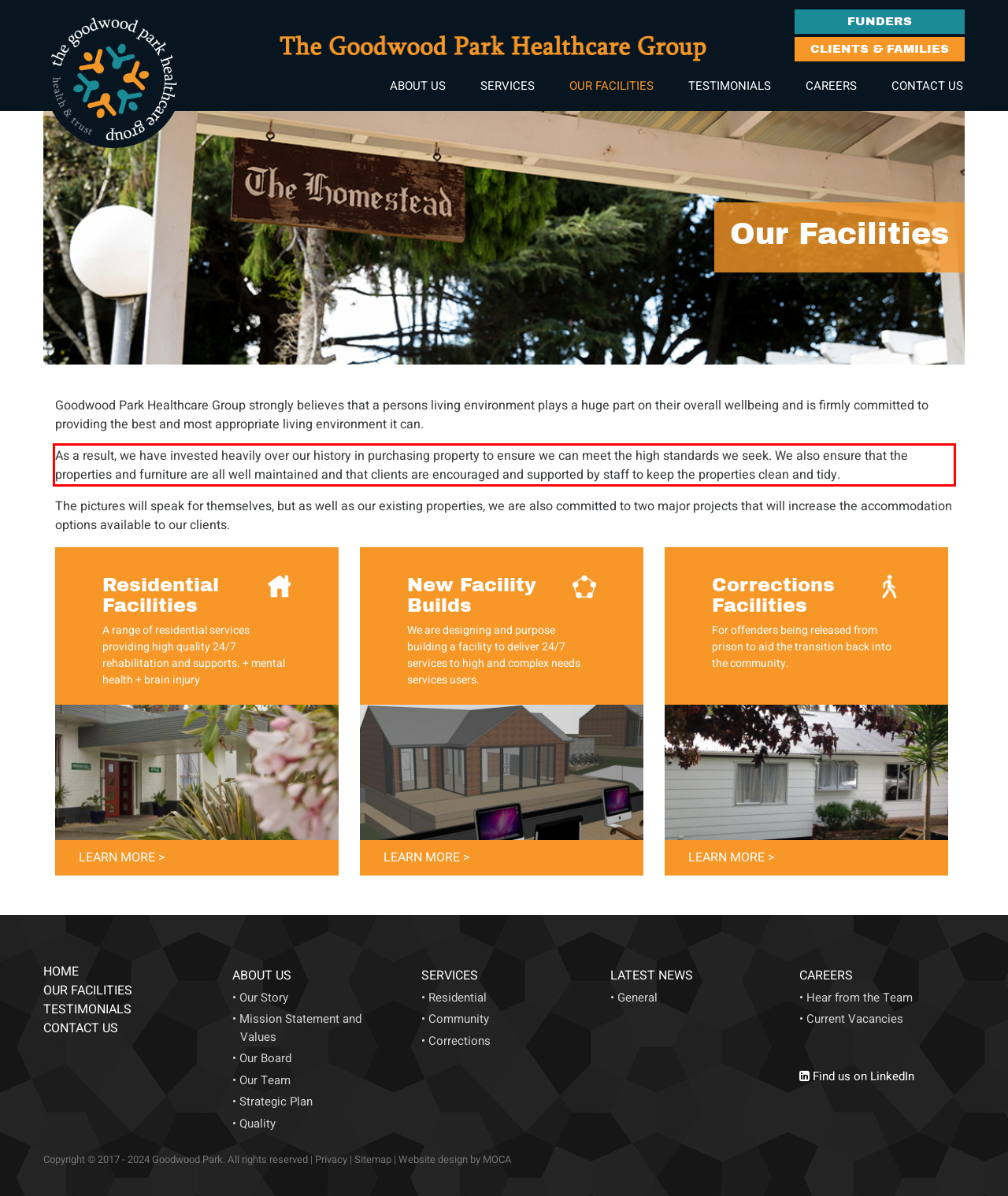You have a screenshot of a webpage where a UI element is enclosed in a red rectangle. Perform OCR to capture the text inside this red rectangle.

As a result, we have invested heavily over our history in purchasing property to ensure we can meet the high standards we seek. We also ensure that the properties and furniture are all well maintained and that clients are encouraged and supported by staff to keep the properties clean and tidy.